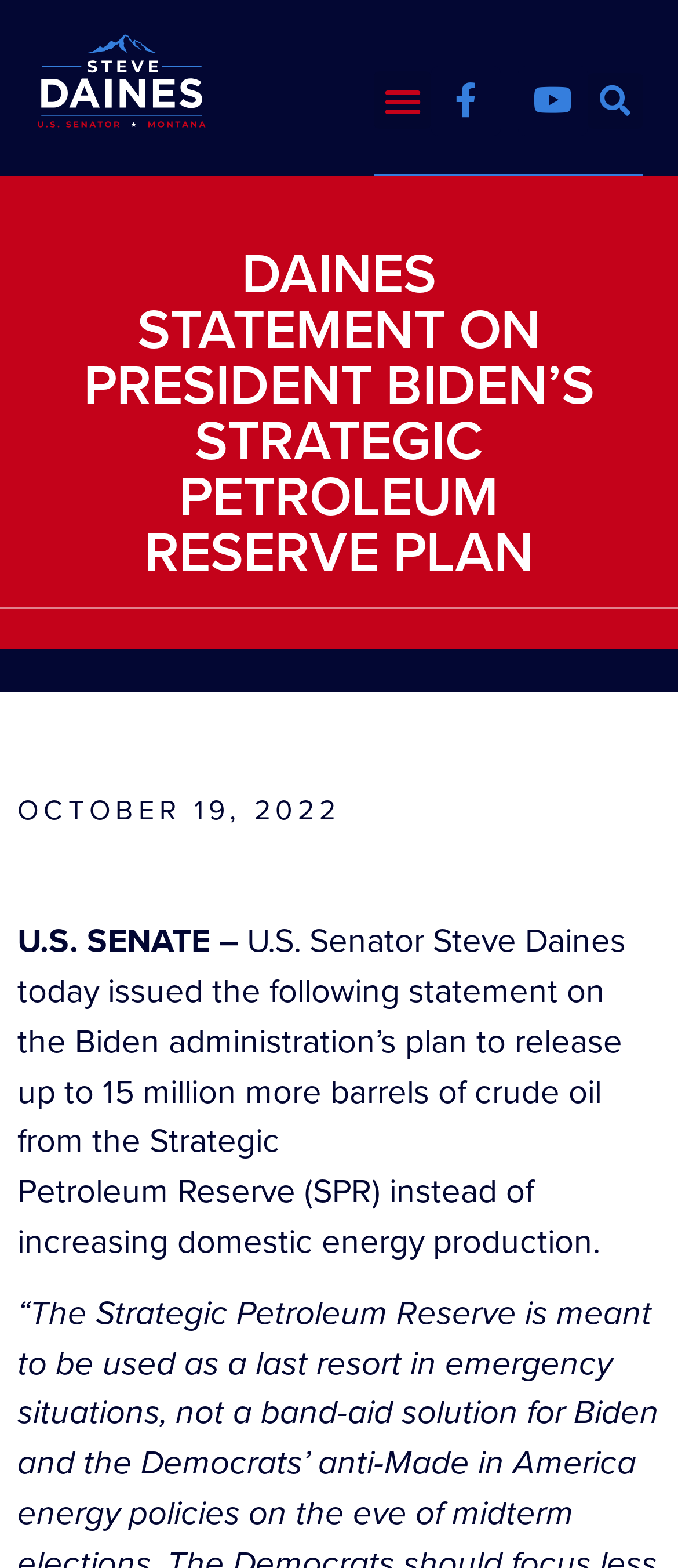What is the purpose of the button with the Facebook icon?
Please answer the question with a detailed response using the information from the screenshot.

I inferred the purpose of the button with the Facebook icon by recognizing the Facebook icon and assuming it links to the Facebook page of the entity, in this case, Senator Steve Daines.